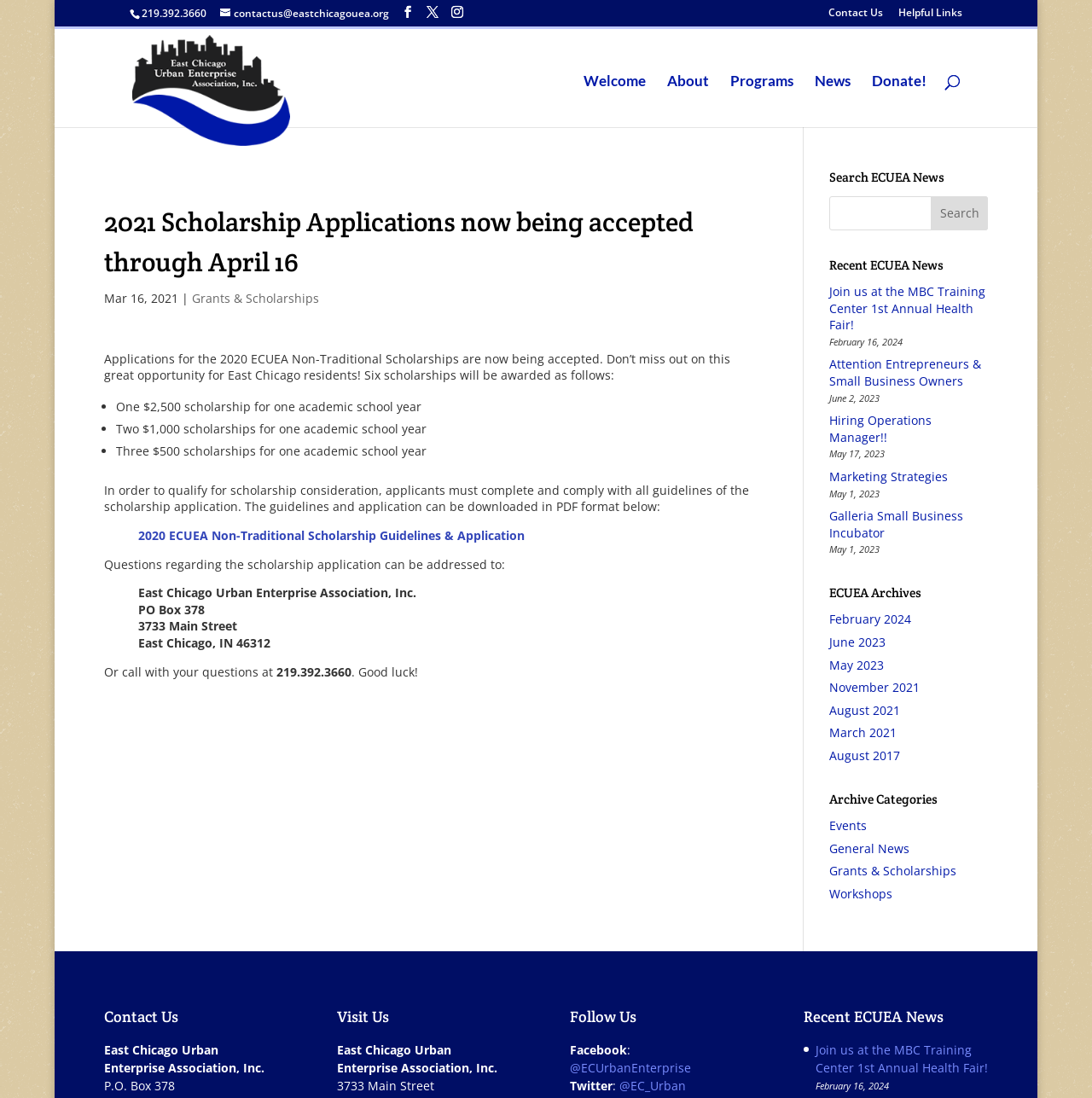Extract the bounding box coordinates for the UI element described by the text: "Marketing Strategies". The coordinates should be in the form of [left, top, right, bottom] with values between 0 and 1.

[0.759, 0.427, 0.868, 0.441]